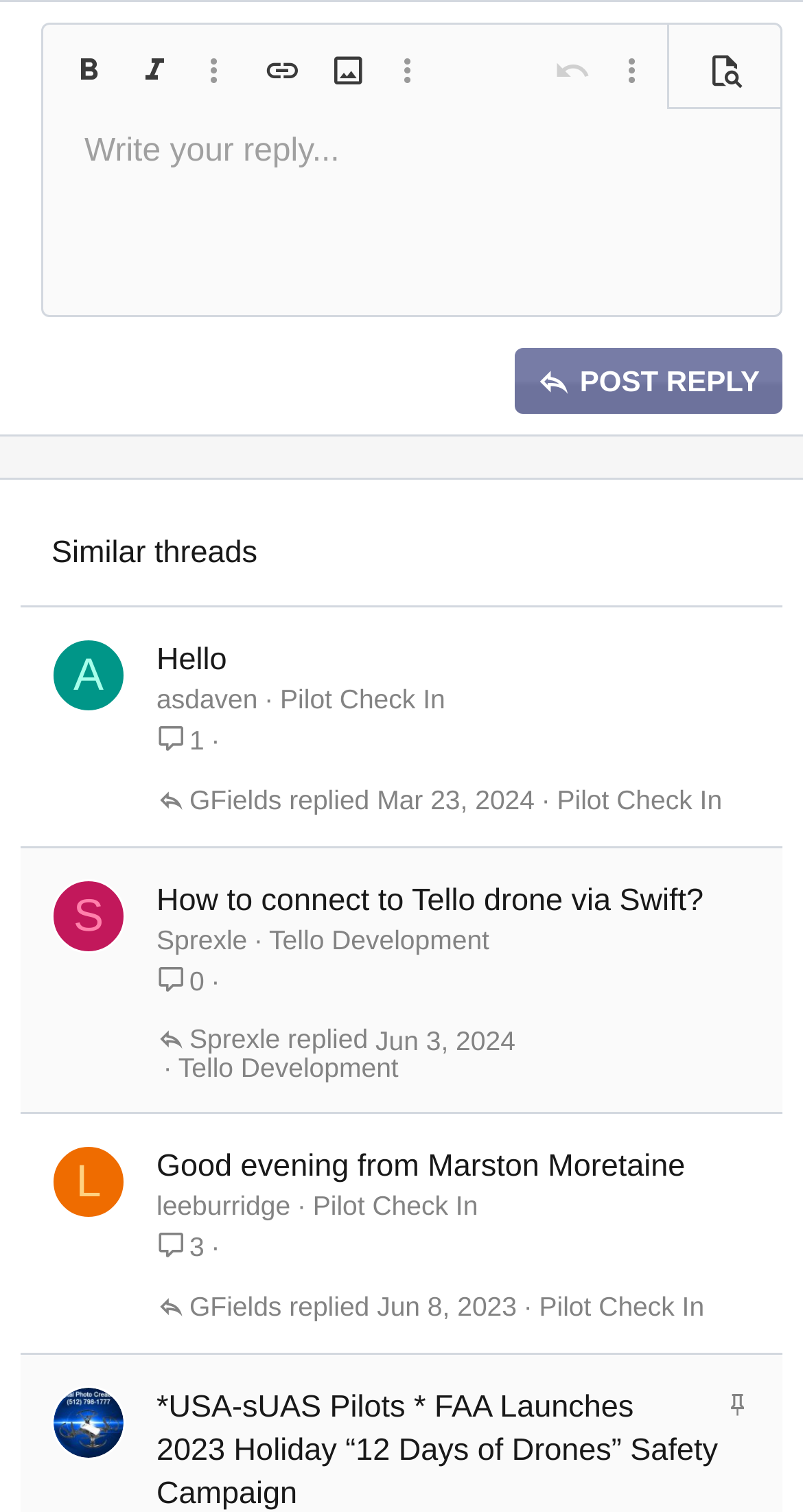Look at the image and give a detailed response to the following question: Who is the author of the third similar thread?

The author of the third similar thread is 'leeburridge', which is a link that leads to the user's profile. The author's name is displayed along with the thread title and other information.